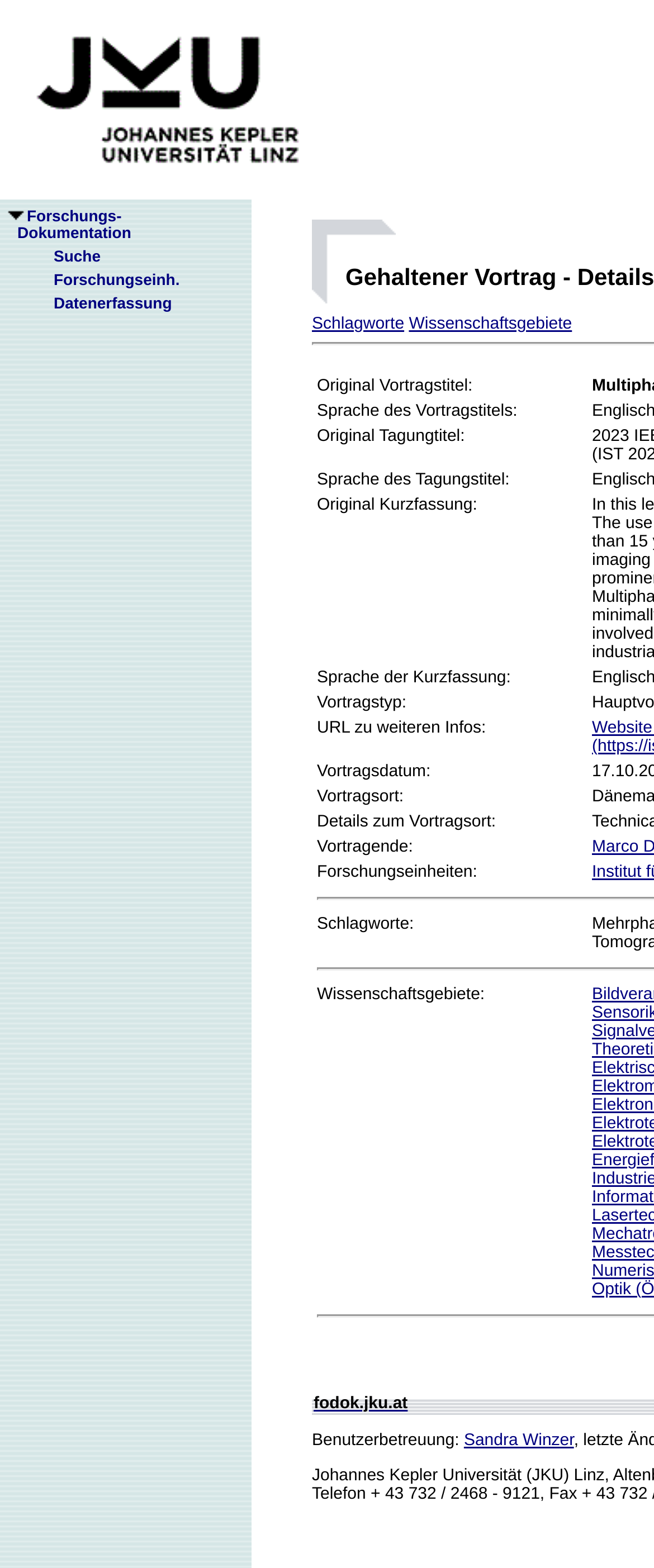Find the bounding box coordinates of the area to click in order to follow the instruction: "Search for research documentation".

[0.041, 0.158, 0.154, 0.169]